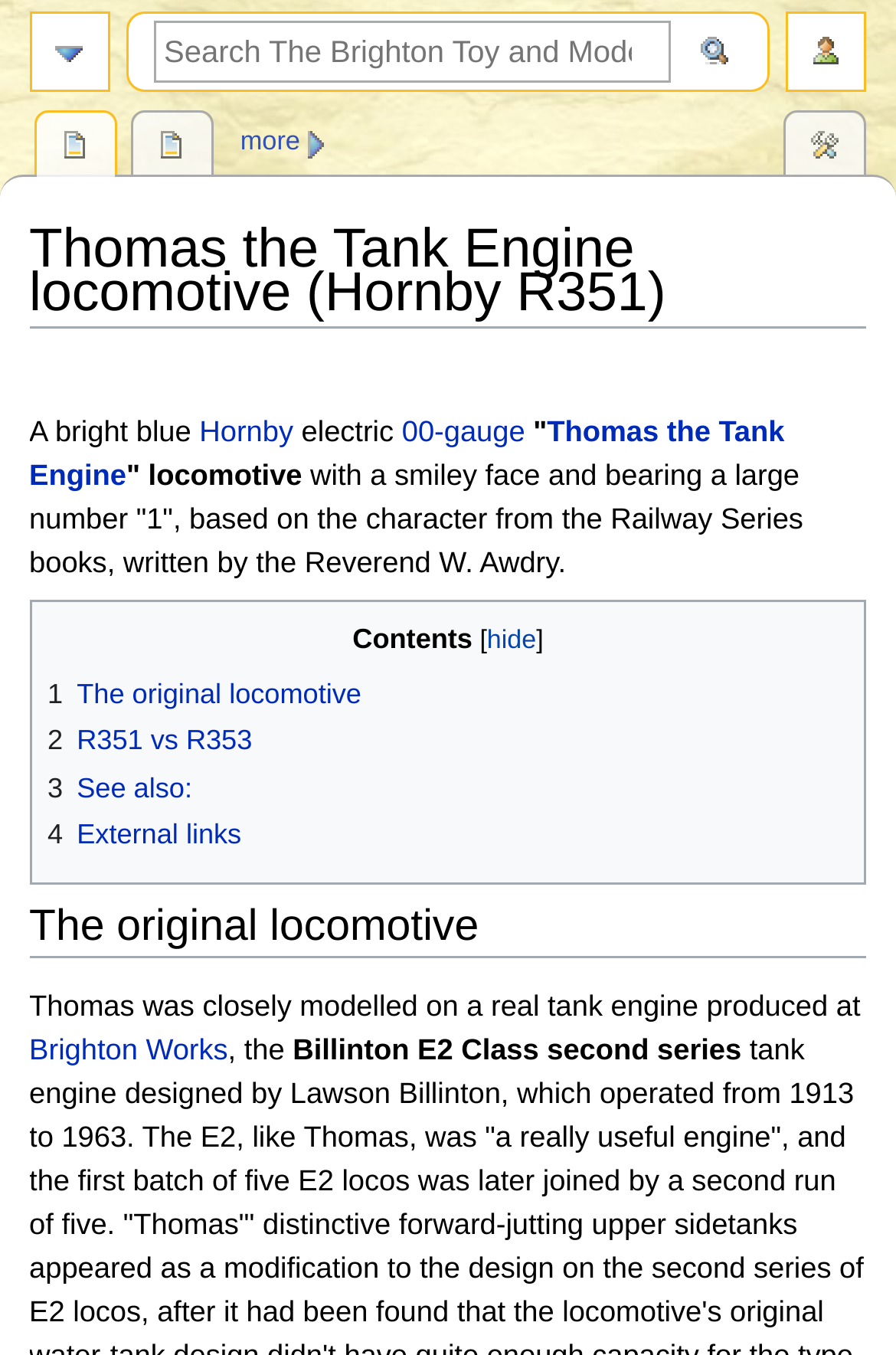Bounding box coordinates are to be given in the format (top-left x, top-left y, bottom-right x, bottom-right y). All values must be floating point numbers between 0 and 1. Provide the bounding box coordinate for the UI element described as: parent_node: Navigation menu title="user tools"

[0.878, 0.008, 0.967, 0.068]